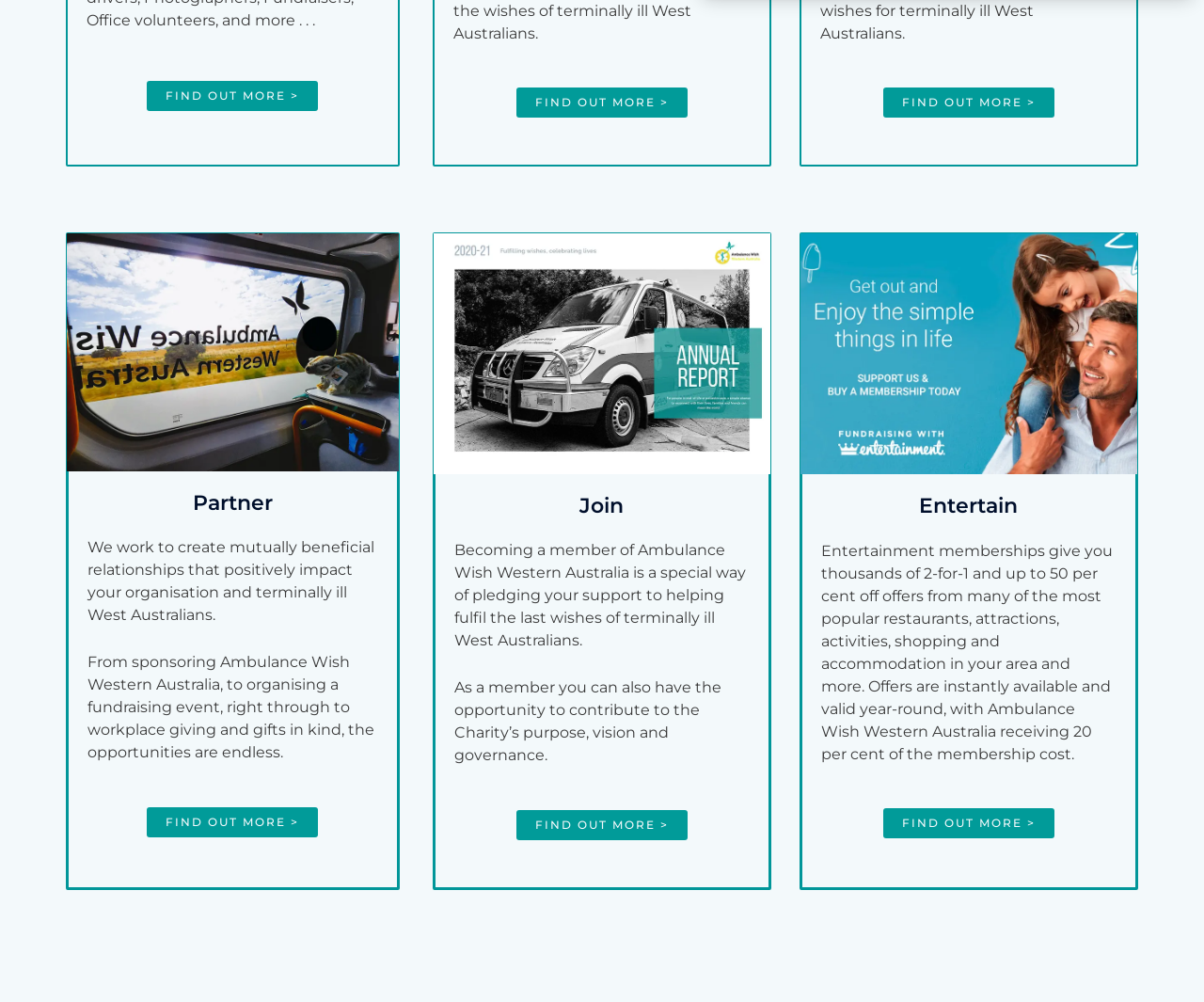Mark the bounding box of the element that matches the following description: "find out more >".

[0.122, 0.081, 0.264, 0.111]